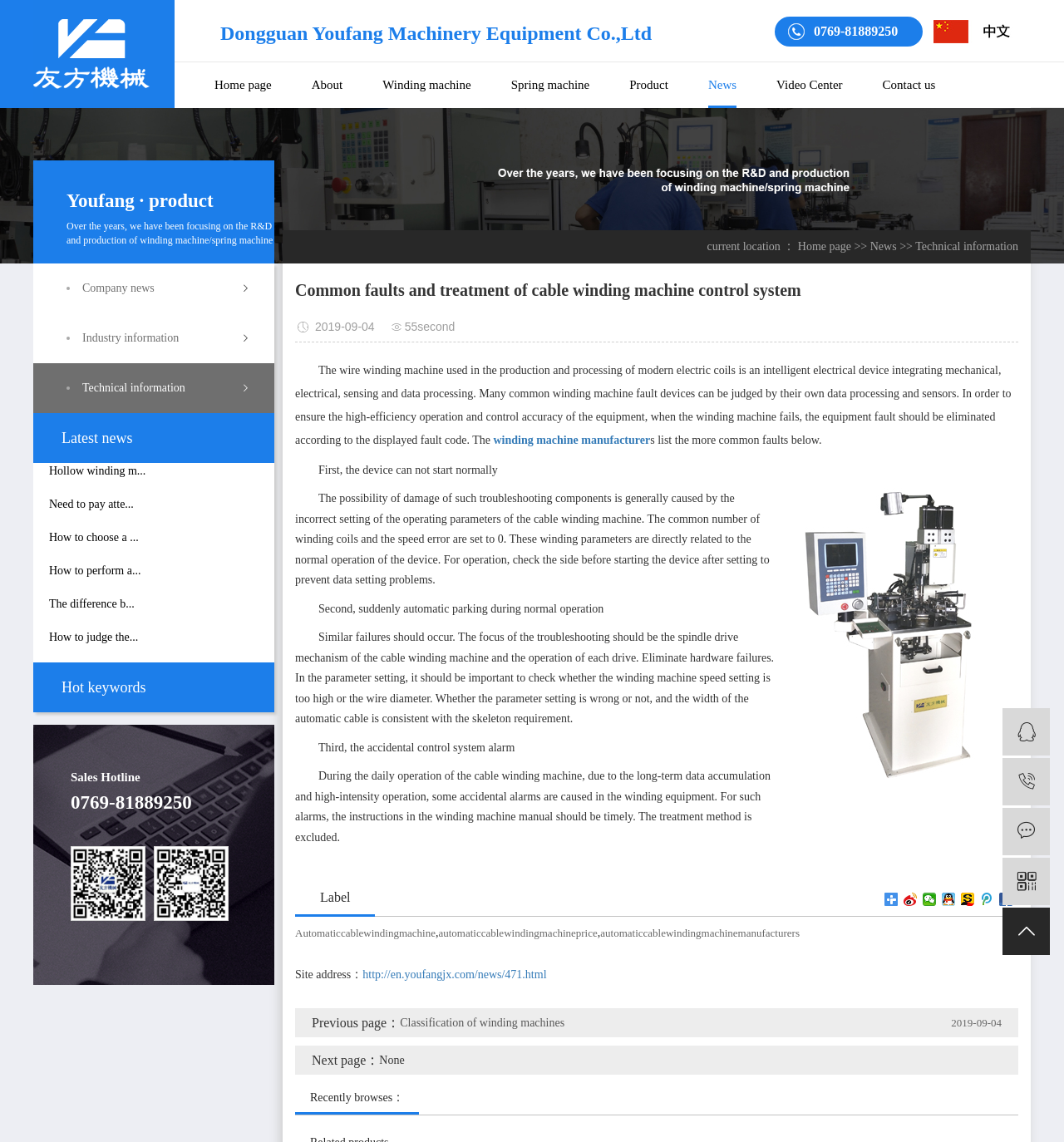Please identify the bounding box coordinates of the region to click in order to complete the given instruction: "Click on the 'Hollow winding machine' link". The coordinates should be four float numbers between 0 and 1, i.e., [left, top, right, bottom].

[0.031, 0.0, 0.164, 0.095]